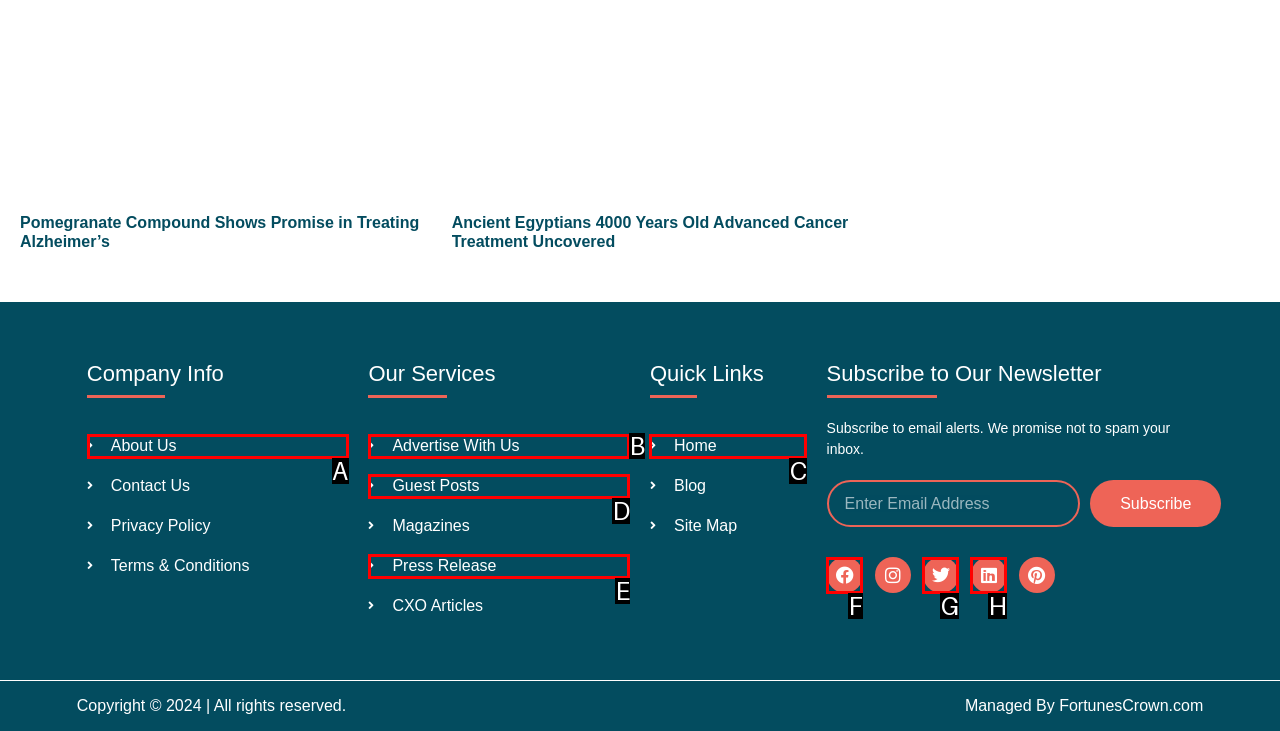Identify the HTML element that should be clicked to accomplish the task: Visit the About Us page
Provide the option's letter from the given choices.

A